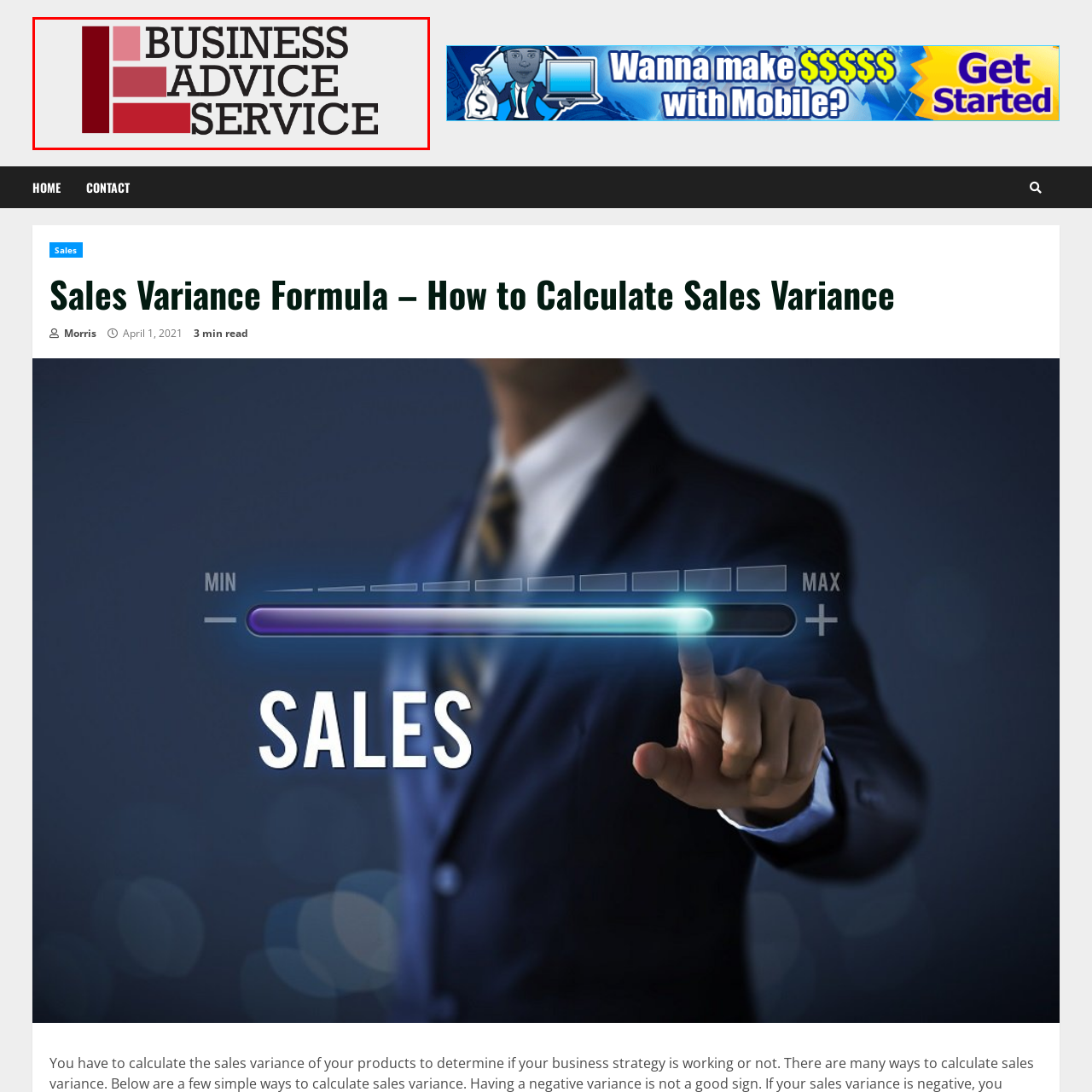Examine the image within the red border, What typography style is used in the logo? 
Please provide a one-word or one-phrase answer.

Strong typography